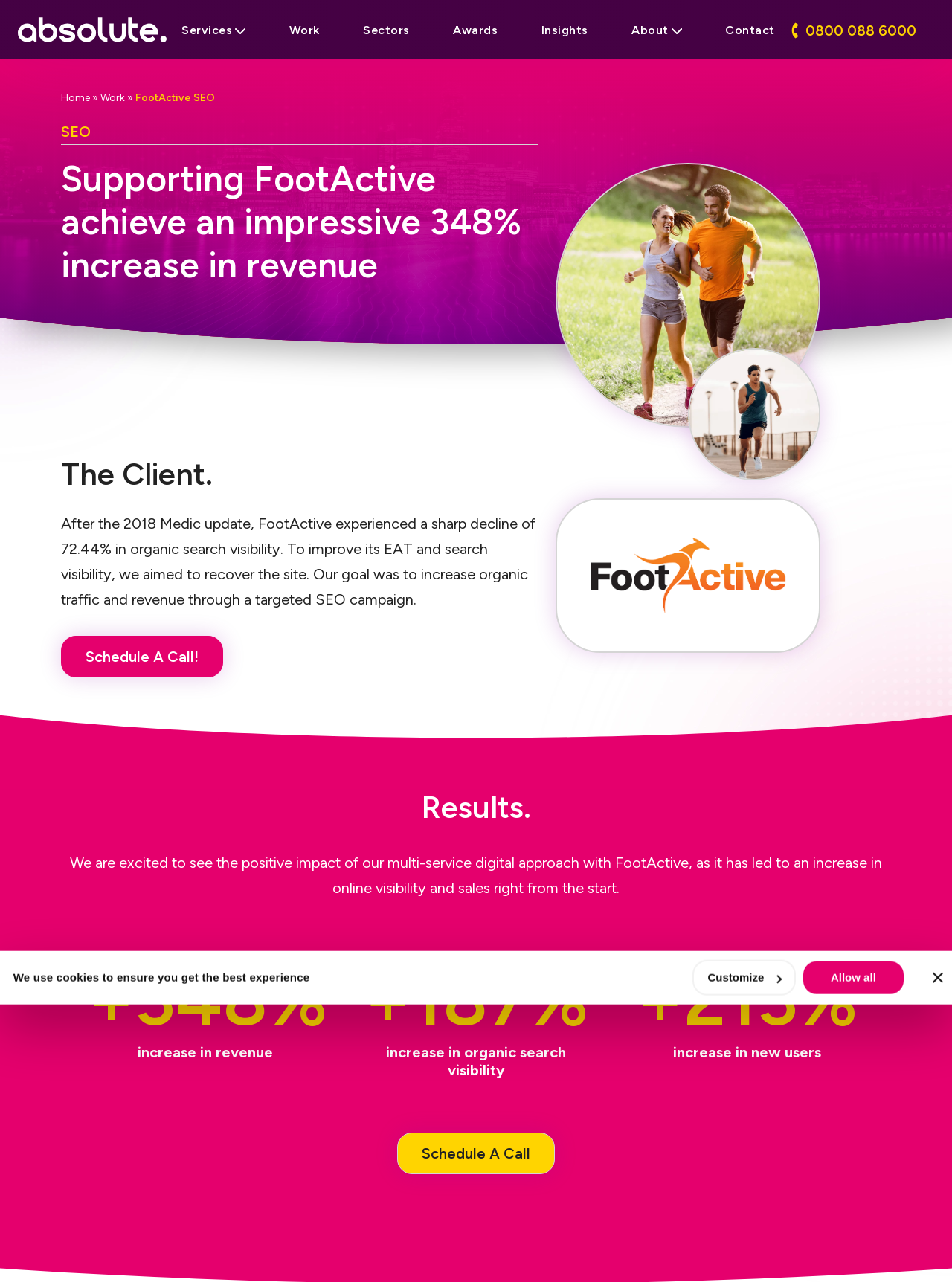Give a concise answer using only one word or phrase for this question:
What is the logo on the top left corner?

Absolute Digital Media